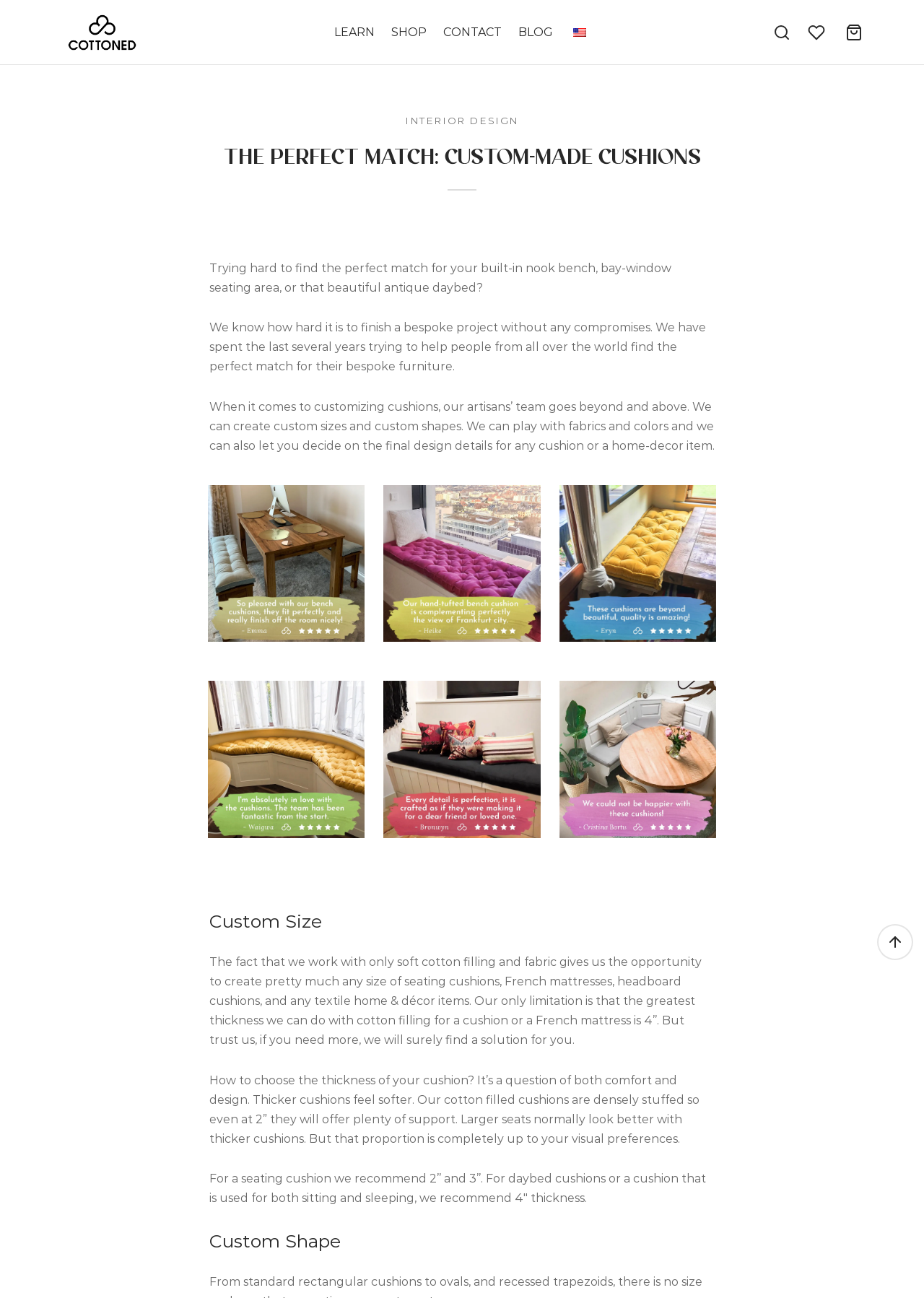Using floating point numbers between 0 and 1, provide the bounding box coordinates in the format (top-left x, top-left y, bottom-right x, bottom-right y). Locate the UI element described here: parent_node: LEARN title="Scroll To Top"

[0.949, 0.712, 0.988, 0.74]